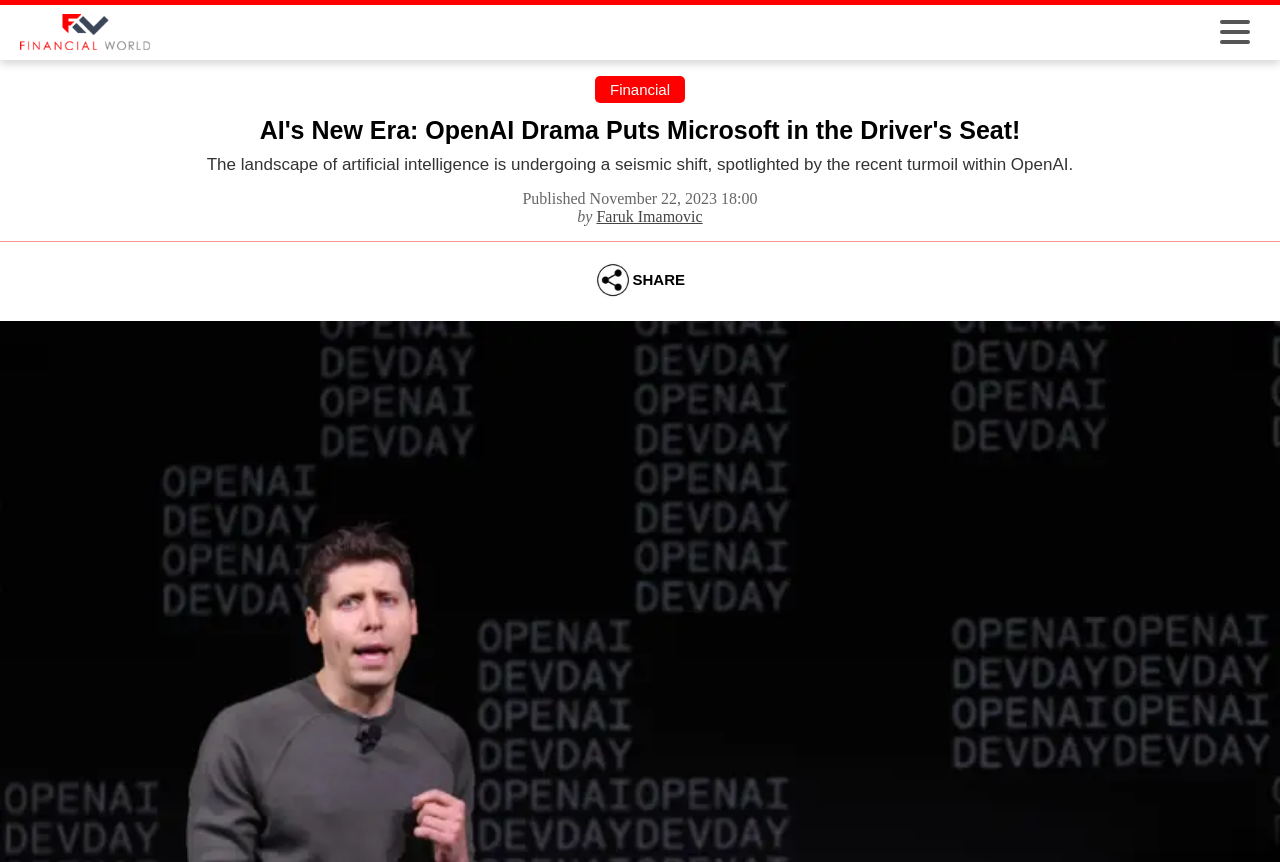What is the name of the website?
Refer to the image and give a detailed answer to the question.

I found the website's name by looking at the logo image at the top of the page, which has the text 'Logo Financial World'.